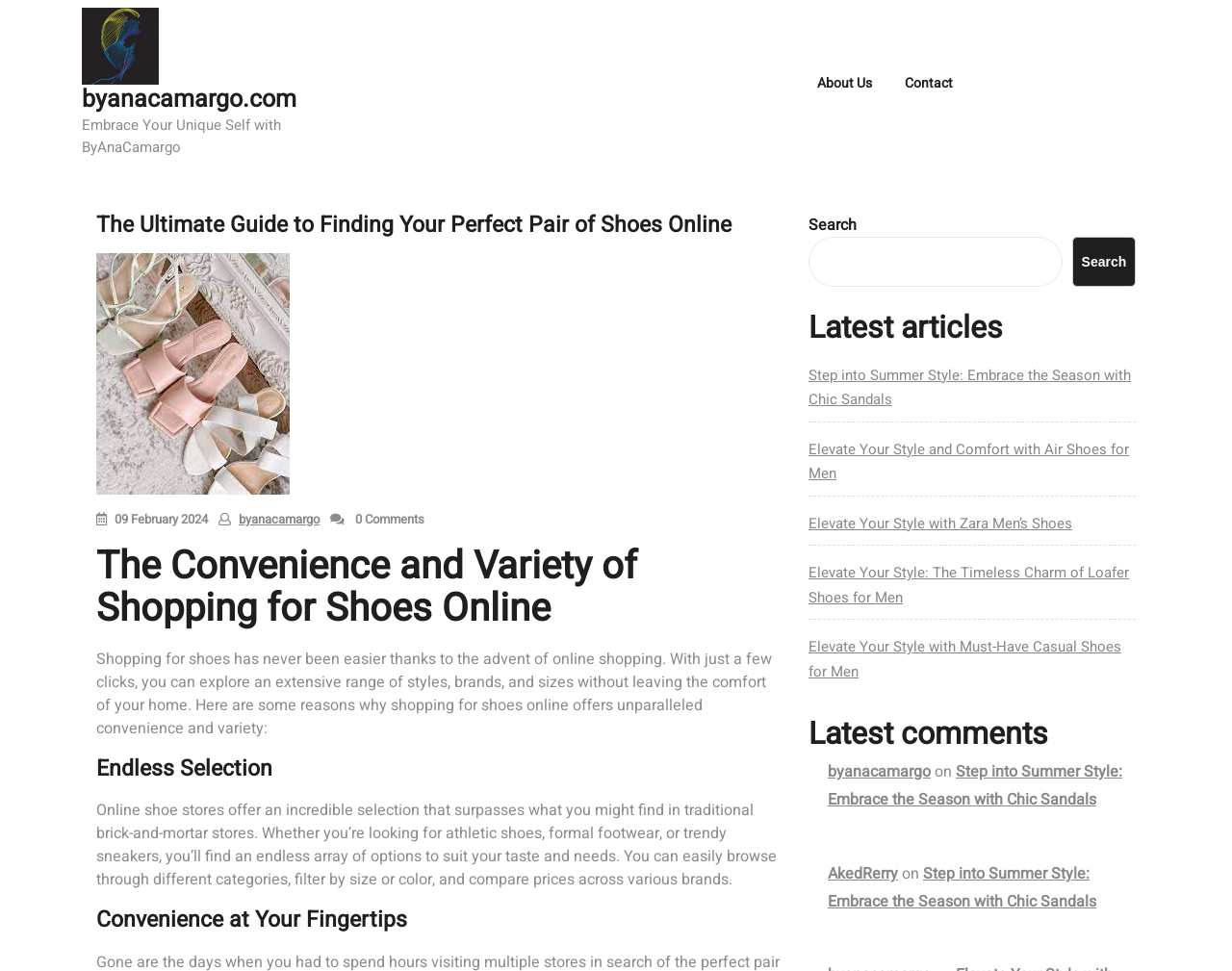Using the provided element description "byanacamargo", determine the bounding box coordinates of the UI element.

[0.194, 0.525, 0.259, 0.544]